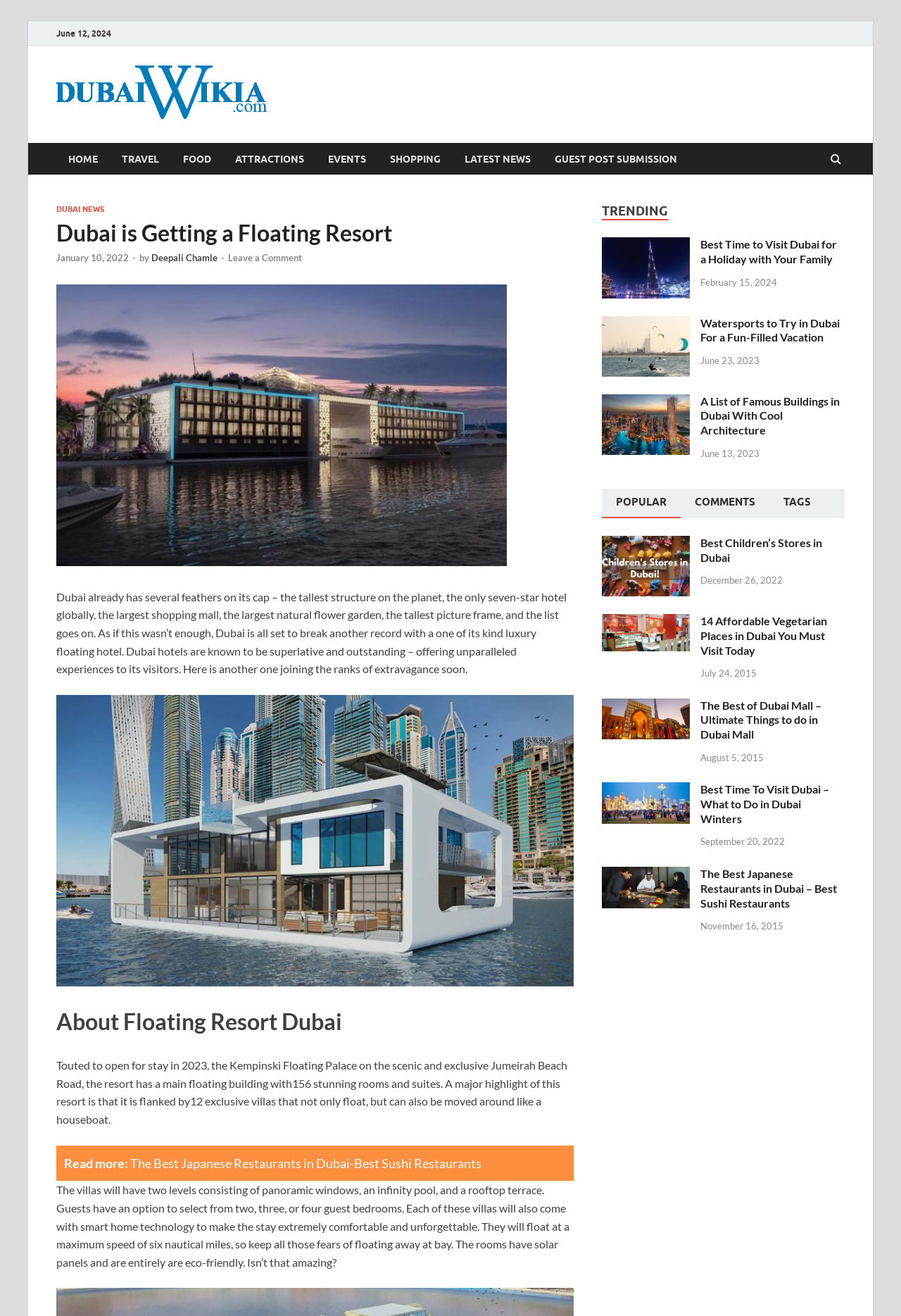Determine the bounding box coordinates (top-left x, top-left y, bottom-right x, bottom-right y) of the UI element described in the following text: January 10, 2022January 3, 2023

[0.062, 0.192, 0.143, 0.2]